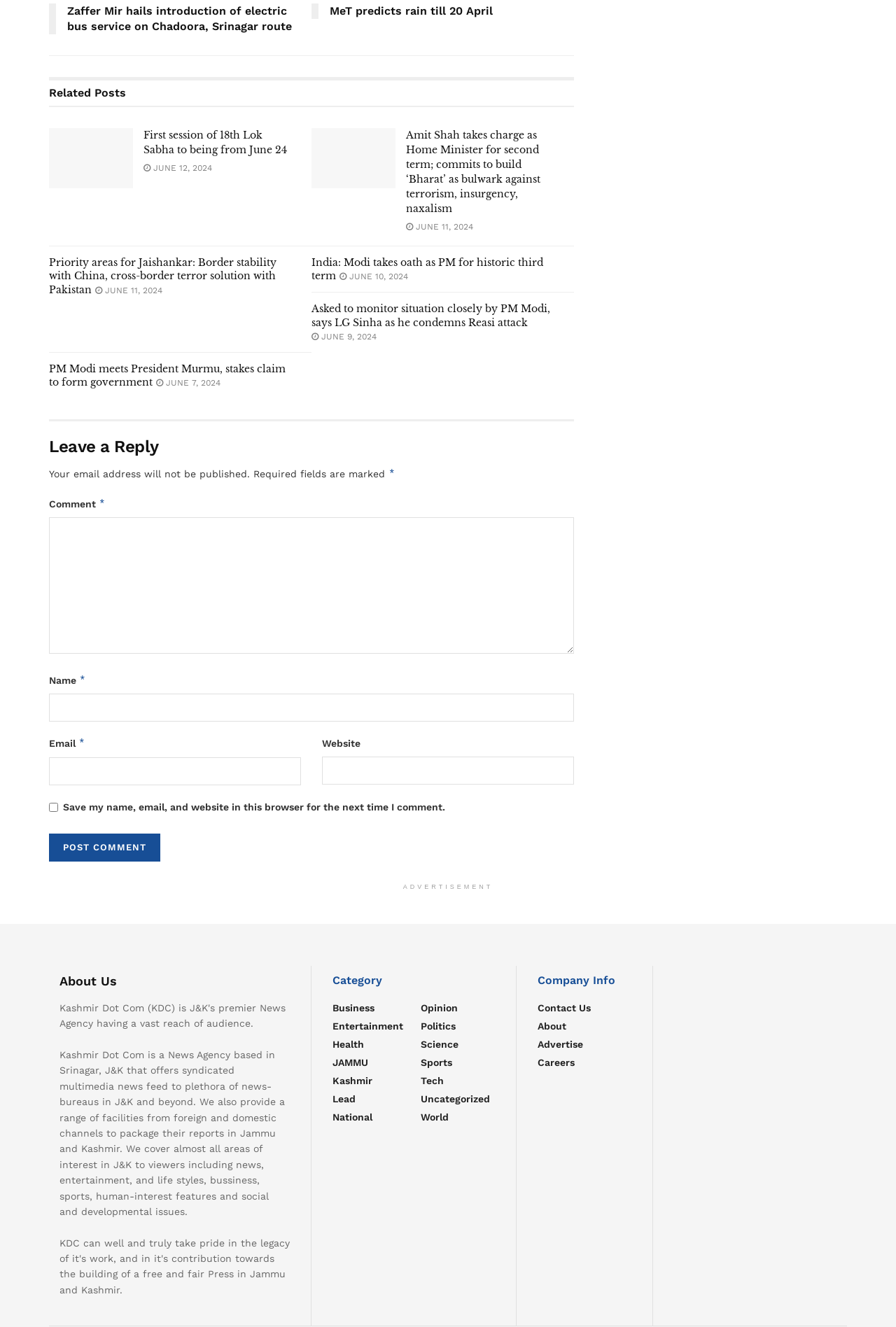What categories are listed on the webpage?
Based on the image, please offer an in-depth response to the question.

I found the categories listed under the 'Category' heading, which includes links to various categories such as Business, Entertainment, Health, and more.